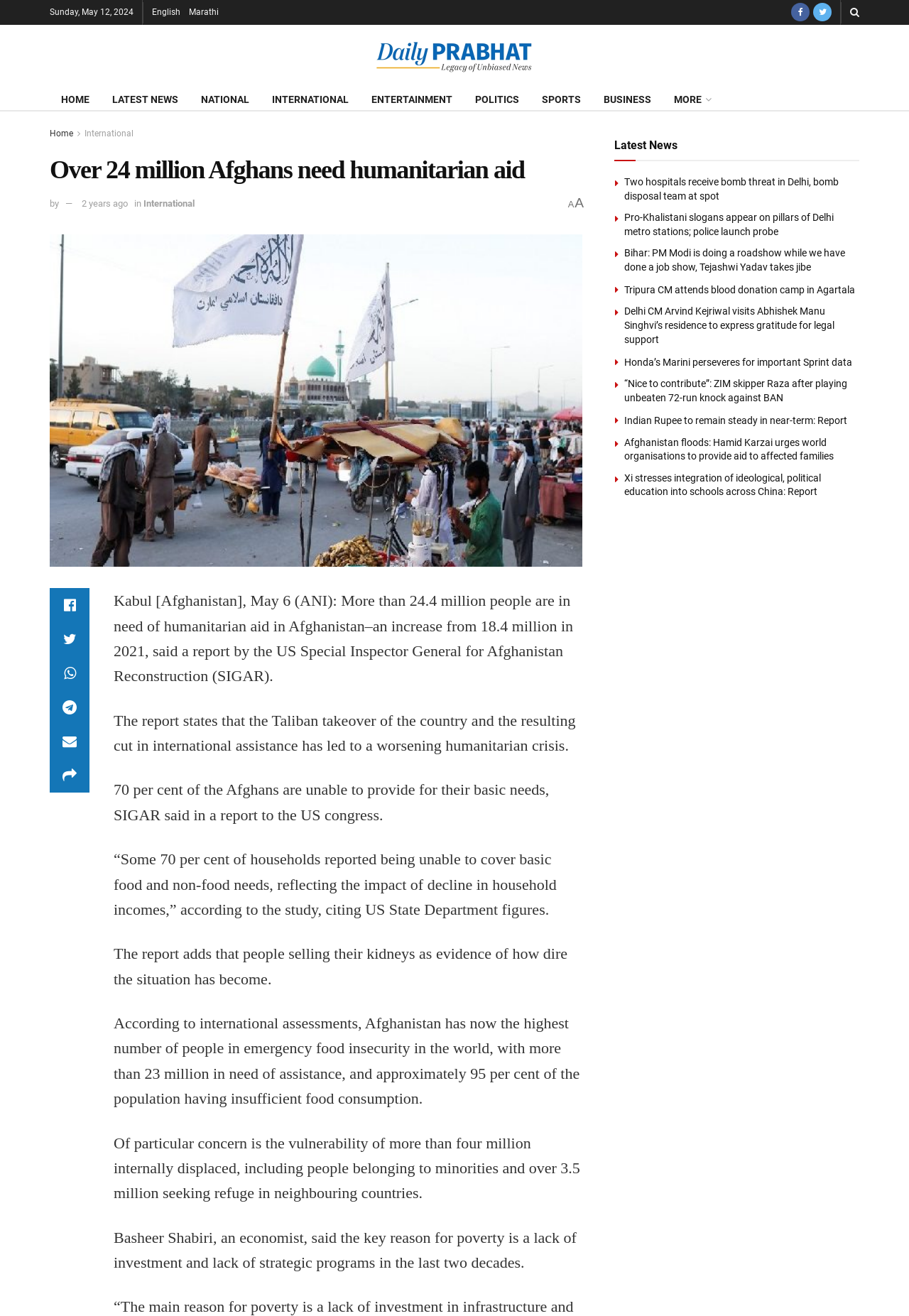Write a detailed summary of the webpage, including text, images, and layout.

This webpage is a news article from Daily PRABHAT, with the title "Over 24 million Afghans need humanitarian aid" and a subtitle "Kabul, May 6 (ANI): More than 24.4 million people are in need of humanitarian aid in Afghanistan...". The article is dated Sunday, May 12, 2024, and is categorized under International news.

At the top of the page, there are links to switch between languages, including English and Marathi. There are also social media links and a search icon. The website's logo, Daily PRABHAT, is displayed prominently, along with a navigation menu that includes links to Home, Latest News, National, International, Entertainment, Politics, Sports, and Business.

The main article is divided into several paragraphs, with a heading that summarizes the content. The text describes the humanitarian crisis in Afghanistan, citing a report by the US Special Inspector General for Afghanistan Reconstruction (SIGAR). The article quotes statistics from the report, including the fact that 70% of Afghans are unable to provide for their basic needs.

Below the main article, there is a section titled "Latest News" that features several news articles with headings and links to read more. These articles cover a range of topics, including politics, crime, and sports.

On the right side of the page, there is an advertisement iframe.